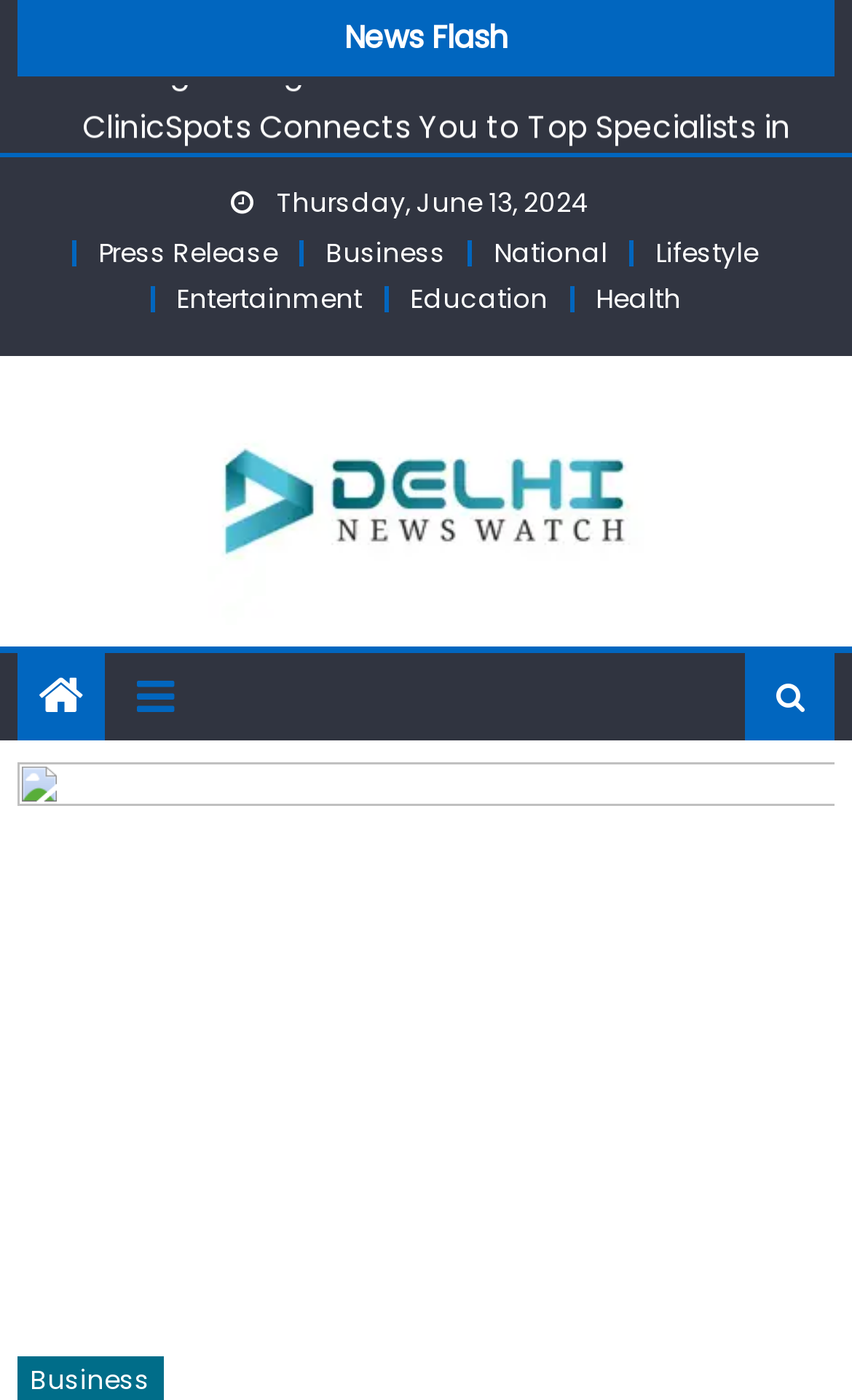Identify the bounding box coordinates of the clickable region required to complete the instruction: "Check Delhi News Watch". The coordinates should be given as four float numbers within the range of 0 and 1, i.e., [left, top, right, bottom].

[0.02, 0.254, 0.98, 0.462]